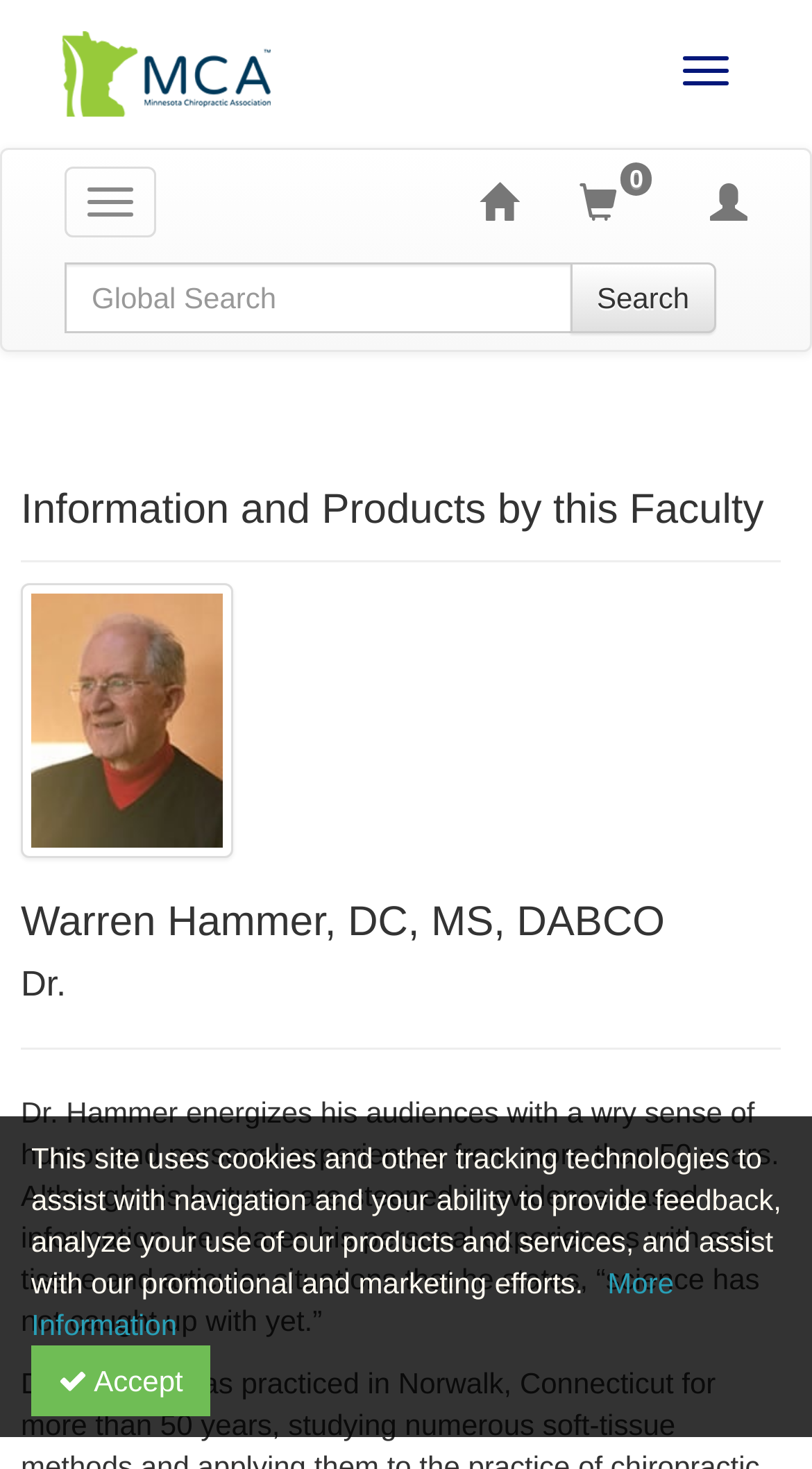Give a one-word or one-phrase response to the question: 
What is the purpose of the search bar?

To search products